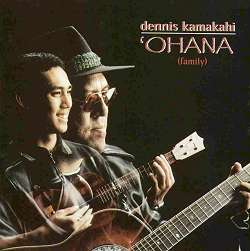Please provide a one-word or phrase answer to the question: 
How many people are featured in the album cover?

two